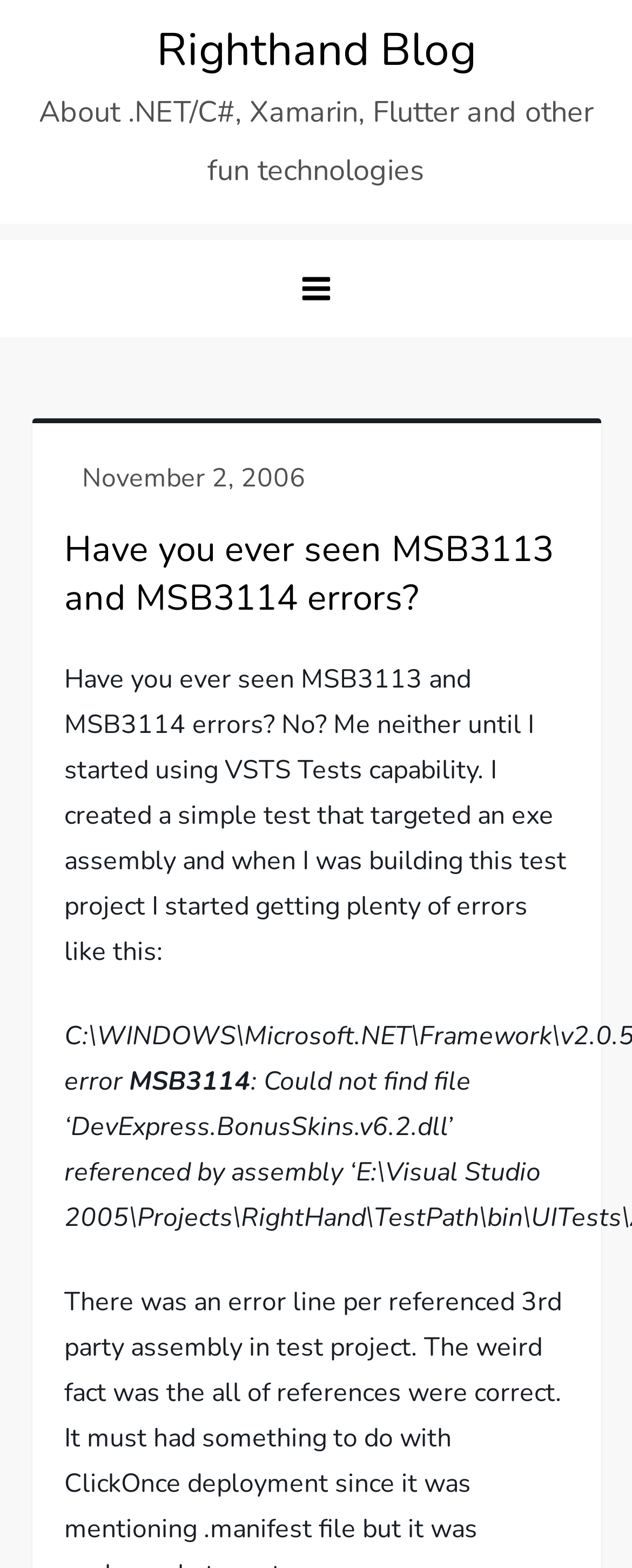Analyze the image and provide a detailed answer to the question: How many paragraphs are in the blog post?

By analyzing the static text elements, it can be seen that there are two paragraphs in the blog post. The first paragraph starts with 'Have you ever seen MSB3113 and MSB3114 errors? No? Me neither...' and the second paragraph starts with 'There was an error line per referenced 3rd party assembly in test project.'.